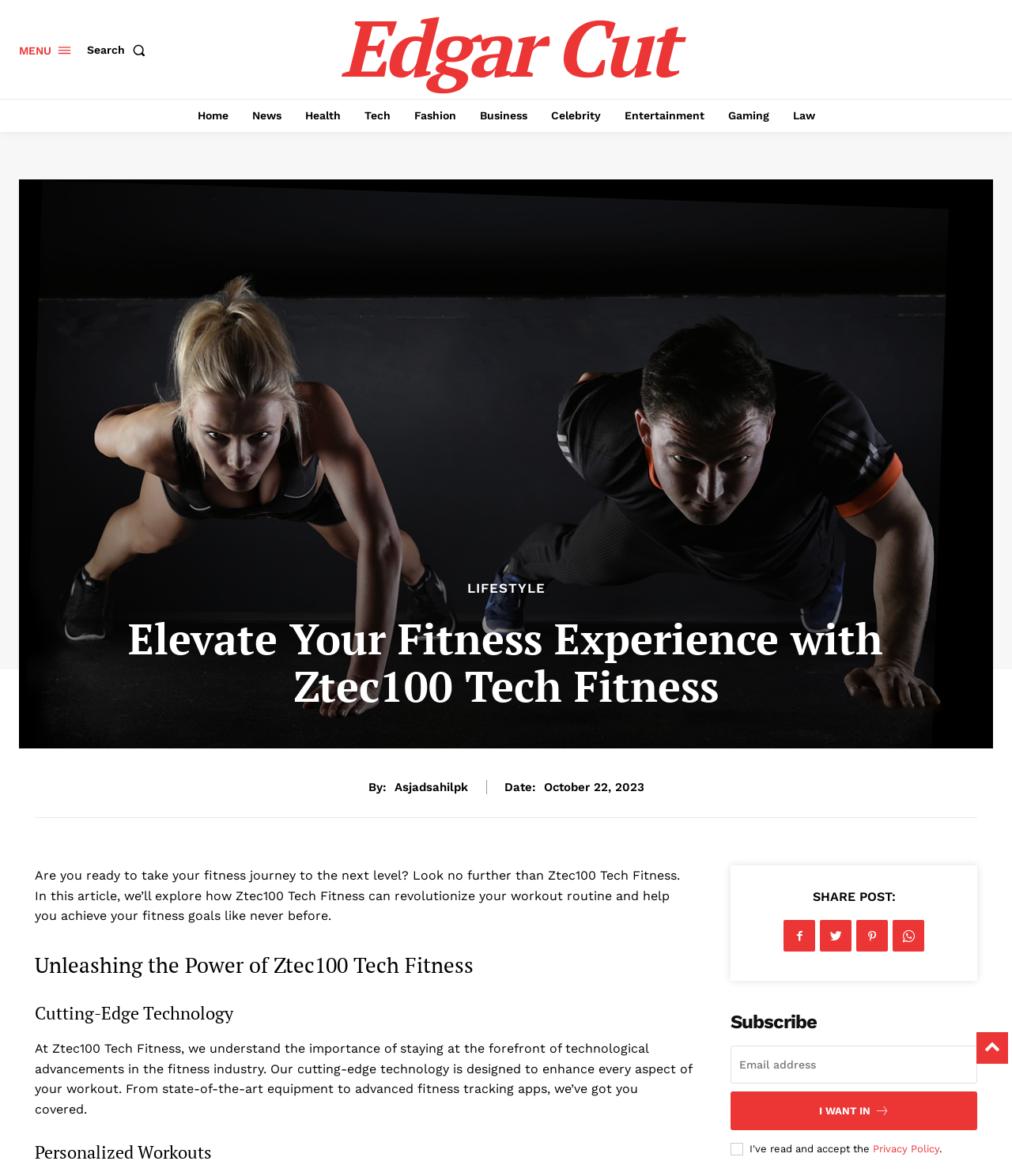What is the name of the fitness program?
Based on the screenshot, provide a one-word or short-phrase response.

Ztec100 Tech Fitness